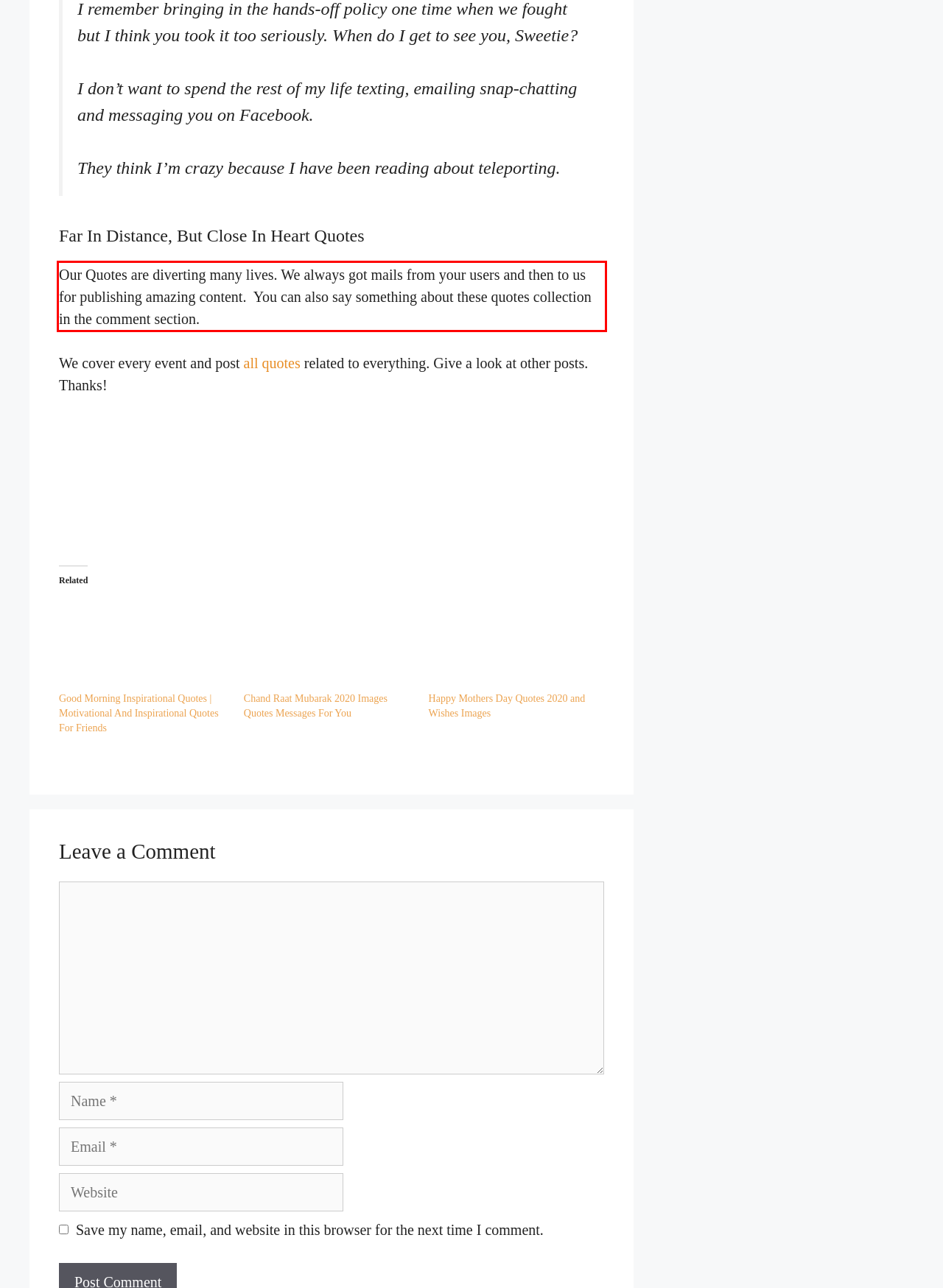Analyze the webpage screenshot and use OCR to recognize the text content in the red bounding box.

Our Quotes are diverting many lives. We always got mails from your users and then to us for publishing amazing content. You can also say something about these quotes collection in the comment section.